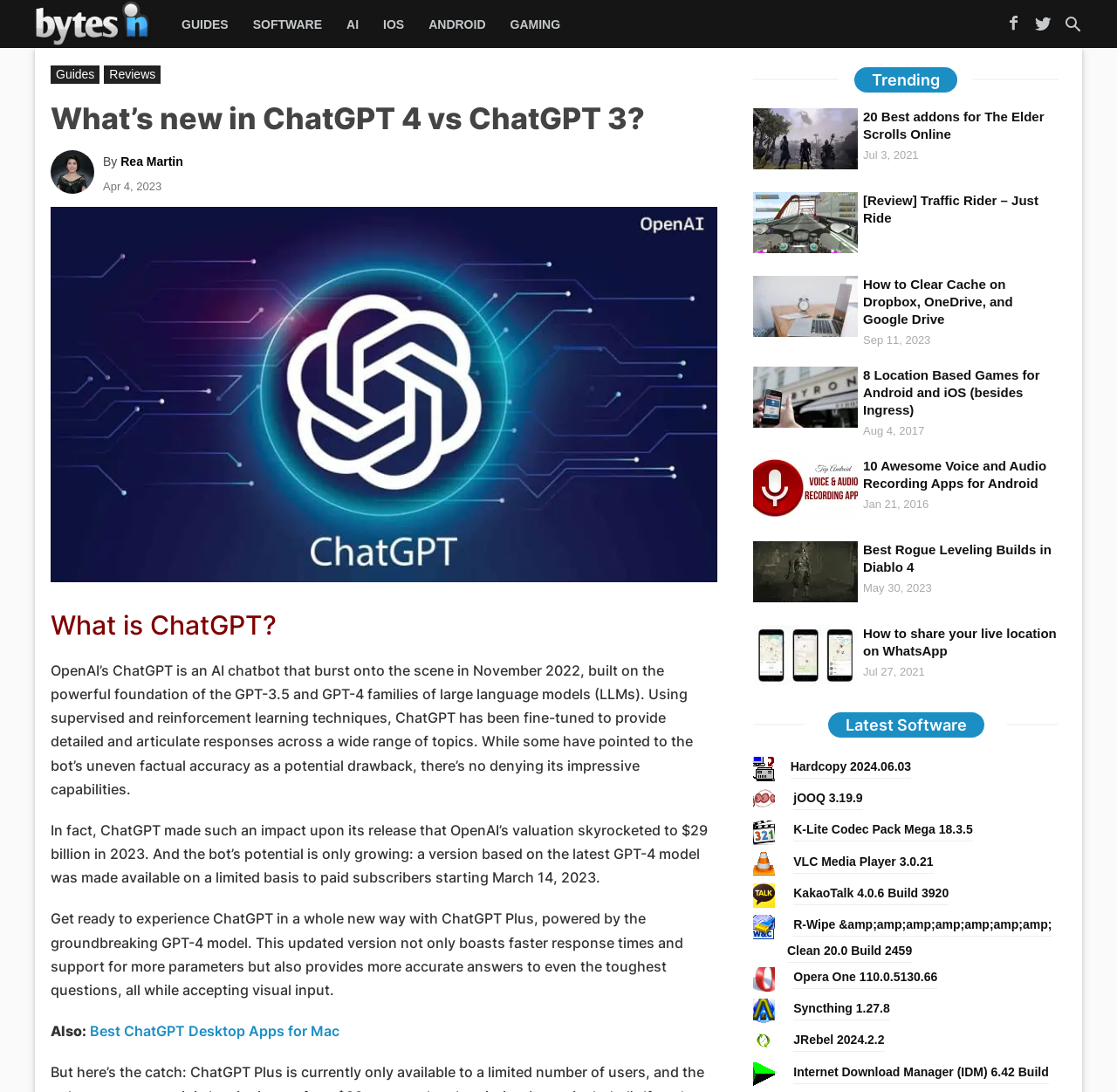What are the categories listed at the top of the webpage?
Based on the image, answer the question in a detailed manner.

The categories can be found by looking at the links at the top of the webpage, which include BytesIn, GUIDES, SOFTWARE, AI, IOS, ANDROID, and GAMING.